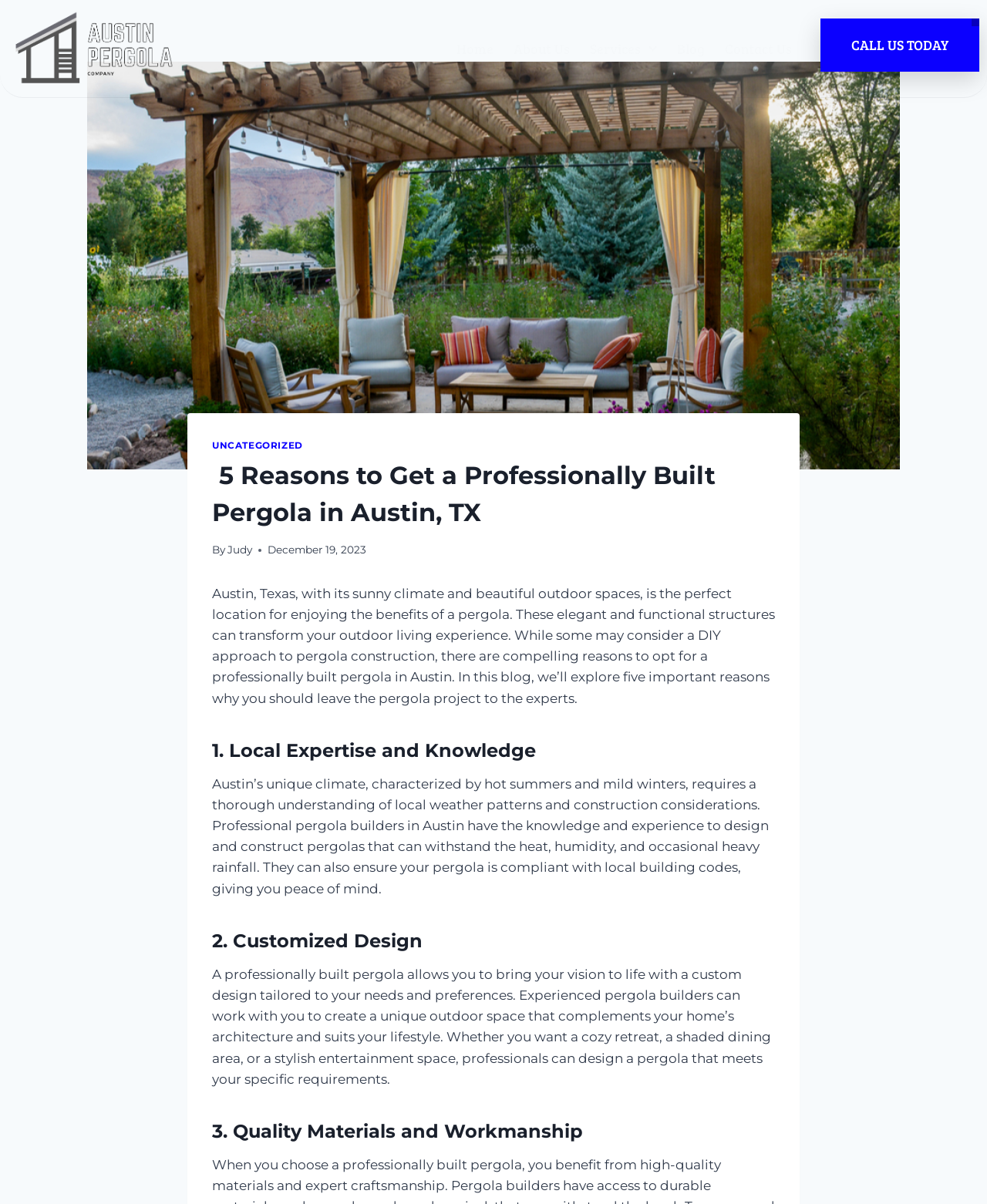Please find the bounding box coordinates of the element that you should click to achieve the following instruction: "Click the logo of Austin Pergola Company". The coordinates should be presented as four float numbers between 0 and 1: [left, top, right, bottom].

[0.008, 0.006, 0.188, 0.074]